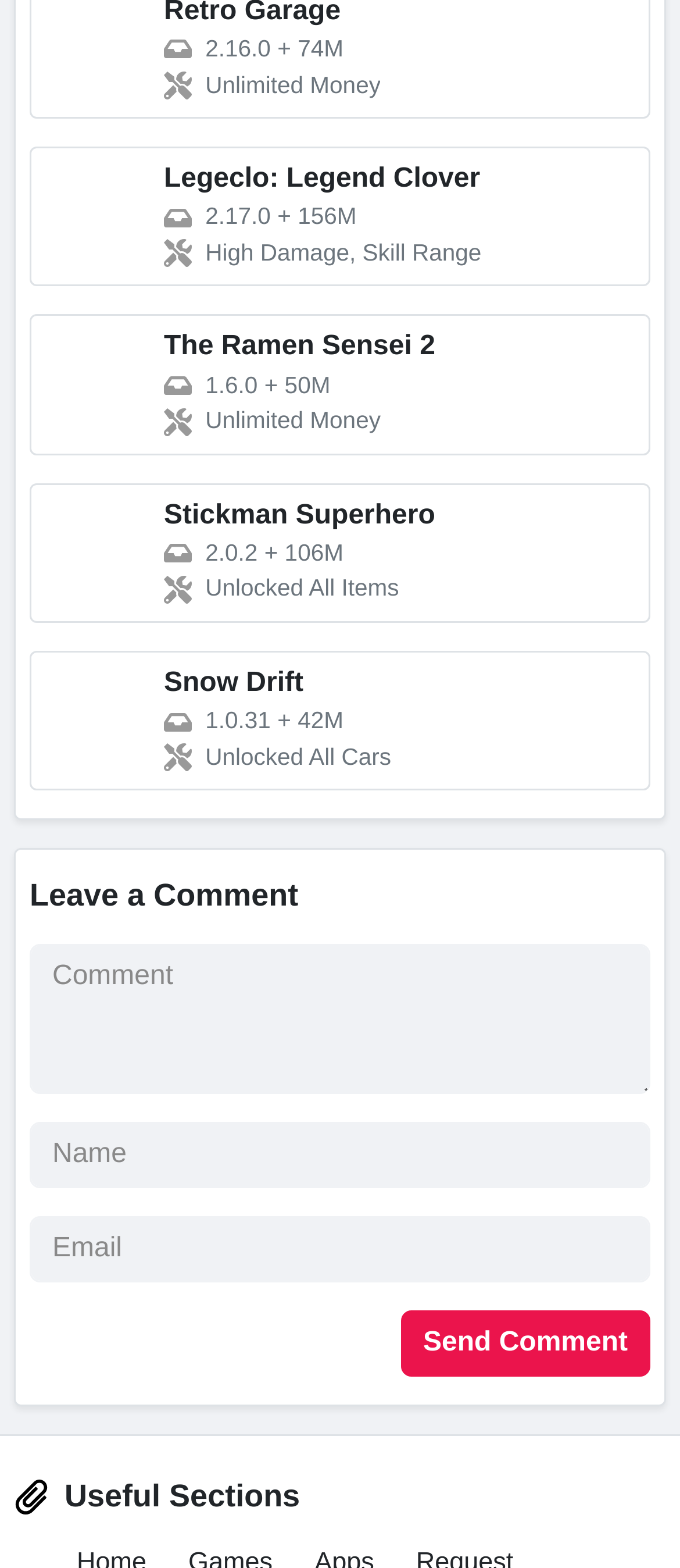Please provide a comprehensive response to the question based on the details in the image: What is the theme of the image with the alt text 'れじぇくろ！ ～レジェンド・クローバー～'?

I found the answer by looking at the image element with the alt text 'れじぇくろ！ ～レジェンド・クローバー～' and inferring that the theme of the image is a game based on the context of the webpage.